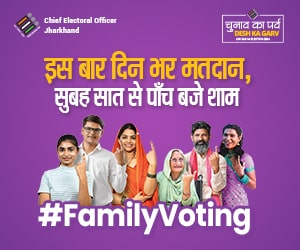Elaborate on all the features and components visible in the image.

The image promotes the concept of family voting in Jharkhand, emphasizing community participation in the electoral process. The vibrant purple background features six individuals from diverse backgrounds, showcasing unity and inclusivity. They display their voter identification fingers, symbolizing the importance of voting. Prominent text in Hindi reads, "इस बार दिन भर मतदान, सुबह सात से पाँच बजे शाम" (This time, voting all day long, from seven in the morning to five in the evening), encouraging citizens to exercise their voting rights. Below, the hashtag #FamilyVoting highlights the campaign's focus on collective family participation in elections. The image is branded with the logo of the Chief Electoral Officer of Jharkhand, reinforcing its official nature and the importance of civic engagement in the upcoming Lok Sabha elections.